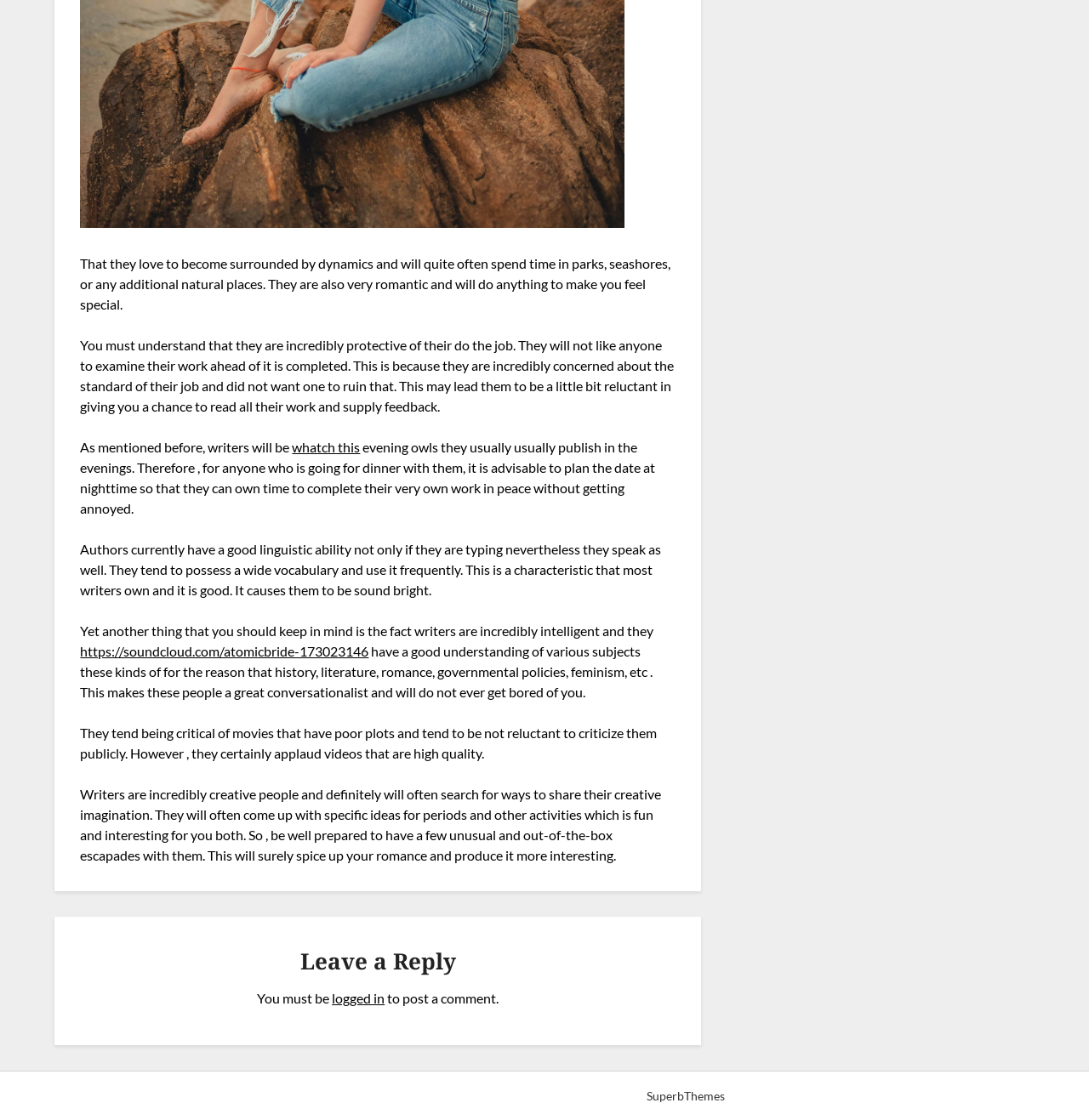Using the given element description, provide the bounding box coordinates (top-left x, top-left y, bottom-right x, bottom-right y) for the corresponding UI element in the screenshot: alt="https://images.pexels.com/photos/3013506/pexels-photo-3013506.jpeg"

[0.074, 0.191, 0.574, 0.206]